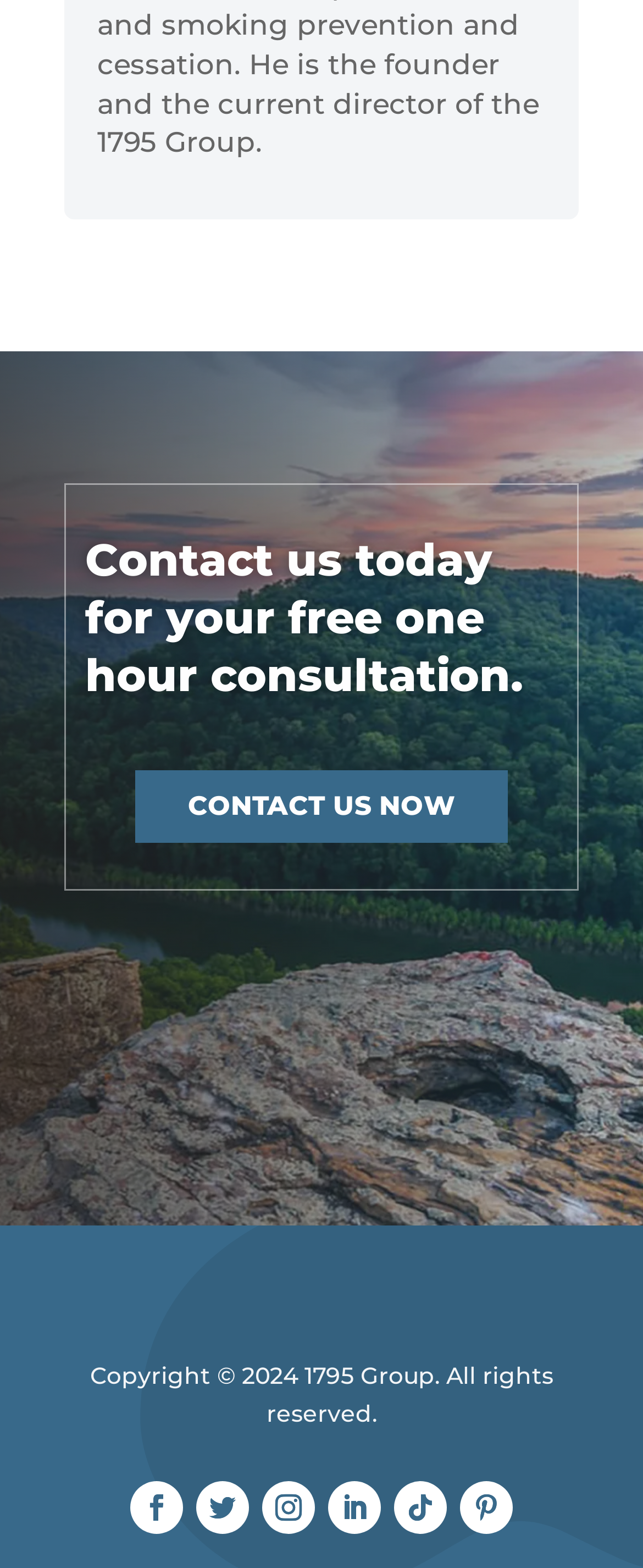Can you find the bounding box coordinates for the UI element given this description: "Contact Us Now"? Provide the coordinates as four float numbers between 0 and 1: [left, top, right, bottom].

[0.21, 0.492, 0.79, 0.537]